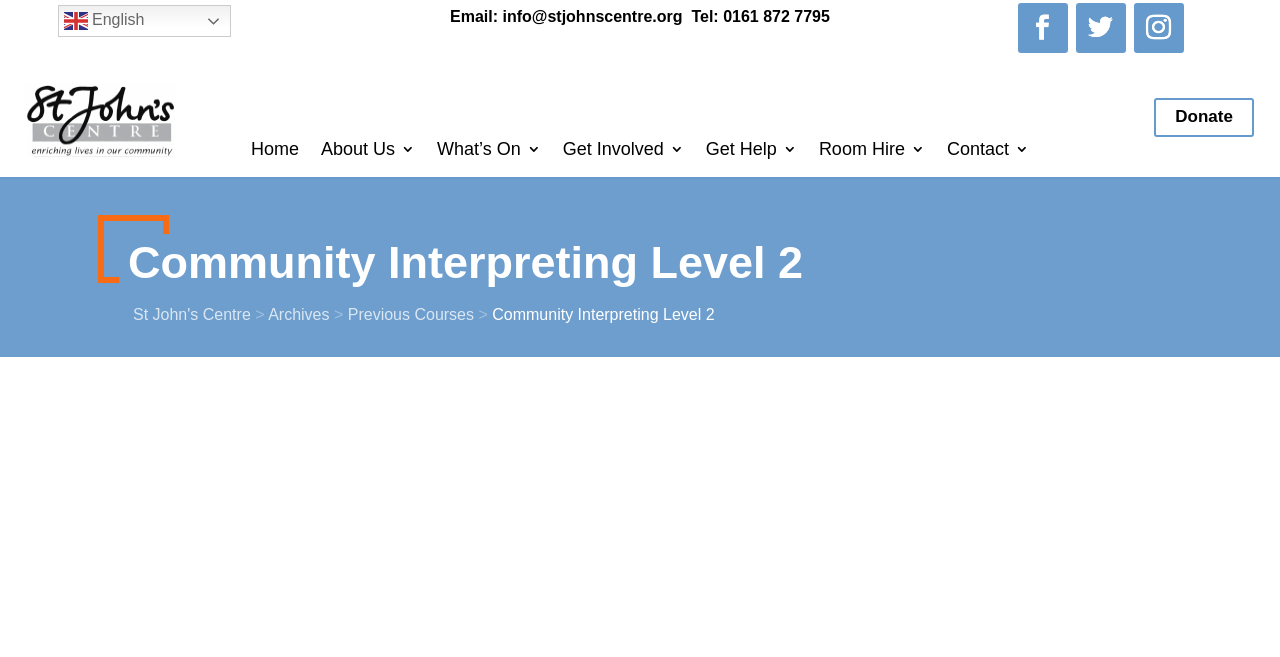Generate a detailed explanation of the webpage's features and information.

This webpage is about Community Interpreting Level 2 at St John's Centre. At the top left corner, there is a logo of St John's Centre Trafford, accompanied by a navigation menu with links to "Home", "About Us", "What's On", "Get Involved", "Get Help", "Room Hire", and "Contact". 

On the top right side, there are three social media links represented by icons, and a "Donate" button. Below the navigation menu, there is a heading "Community Interpreting Level 2" in a prominent font size. 

Under the heading, there is a brief description about the course, which mentions that it is for bilingual individuals who want to improve their language and communication skills, gain accreditation, and enhance their employment prospects. 

On the top right corner, there are three language options, including English, represented by a flag icon. The contact information of St John's Centre, including email and phone number, is placed at the top right side. 

The webpage also has a section with links to "St John's Centre", "Archives", and "Previous Courses" on the right side.